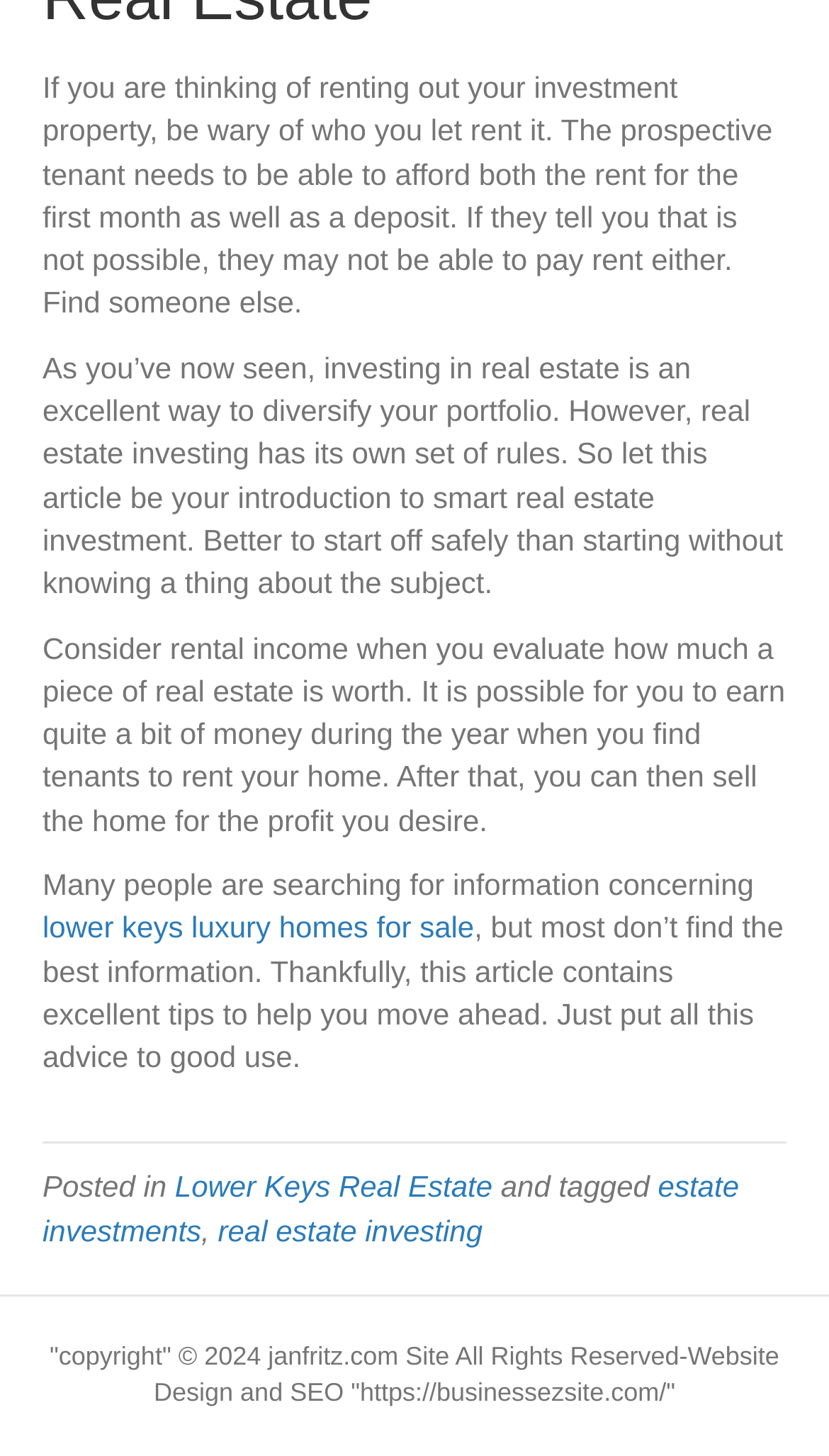What is the main topic of this article?
Could you answer the question with a detailed and thorough explanation?

The main topic of this article can be determined by reading the static text elements, which discuss various aspects of real estate investment, such as renting out properties, evaluating property worth, and smart investment strategies.